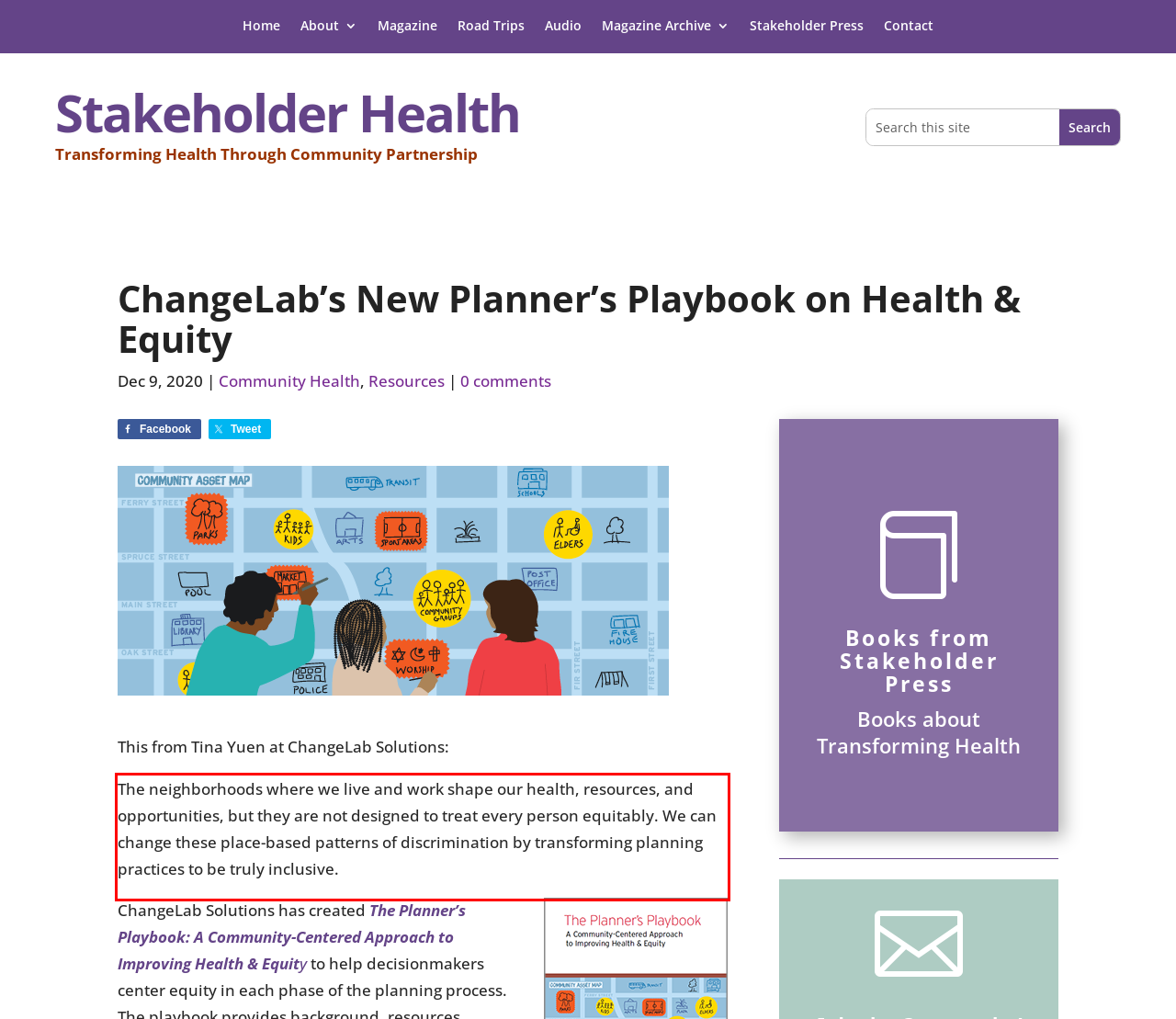Identify the red bounding box in the webpage screenshot and perform OCR to generate the text content enclosed.

The neighborhoods where we live and work shape our health, resources, and opportunities, but they are not designed to treat every person equitably. We can change these place-based patterns of discrimination by transforming planning practices to be truly inclusive.